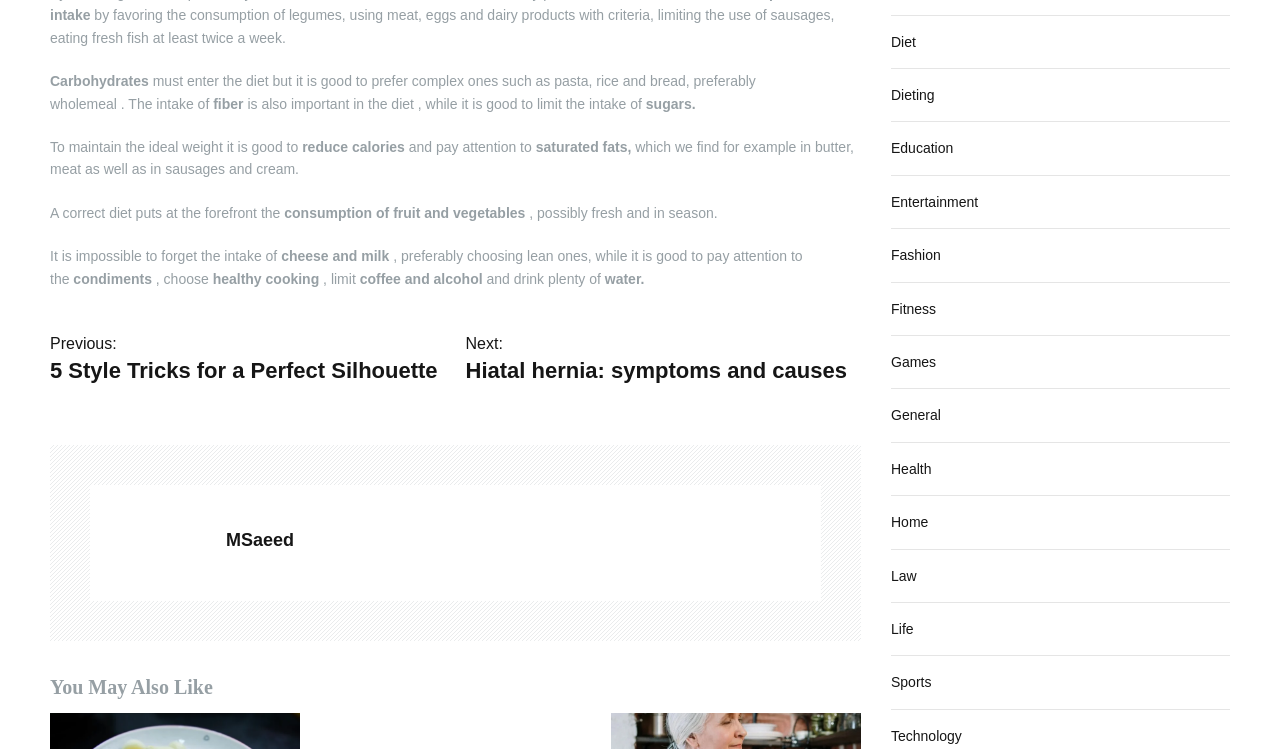What type of fats should be limited?
Use the information from the screenshot to give a comprehensive response to the question.

The webpage advises to reduce calories and pay attention to saturated fats, which are found in butter, meat, sausages, and cream.